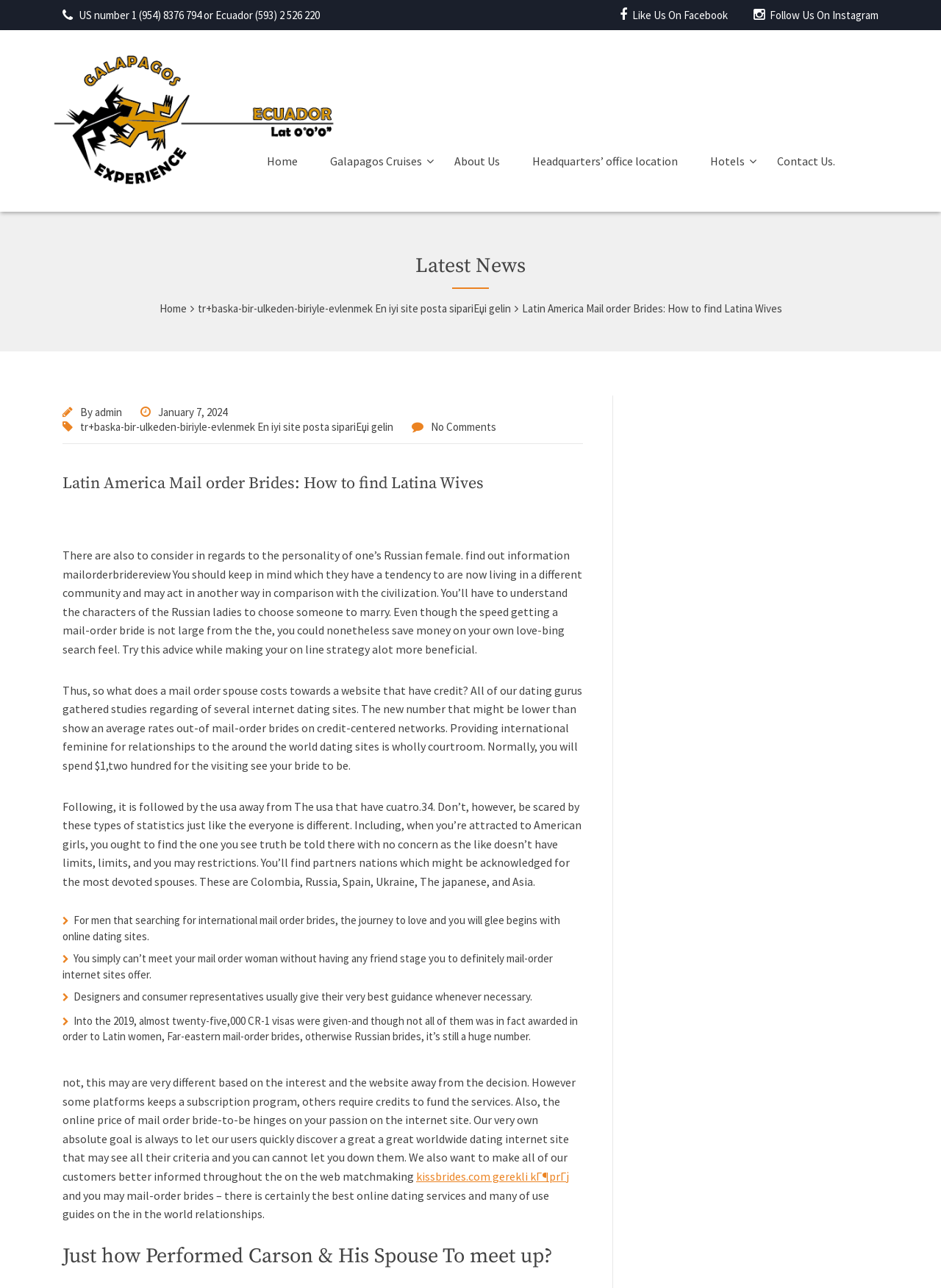Pinpoint the bounding box coordinates of the clickable element to carry out the following instruction: "Follow News24 on Facebook."

None